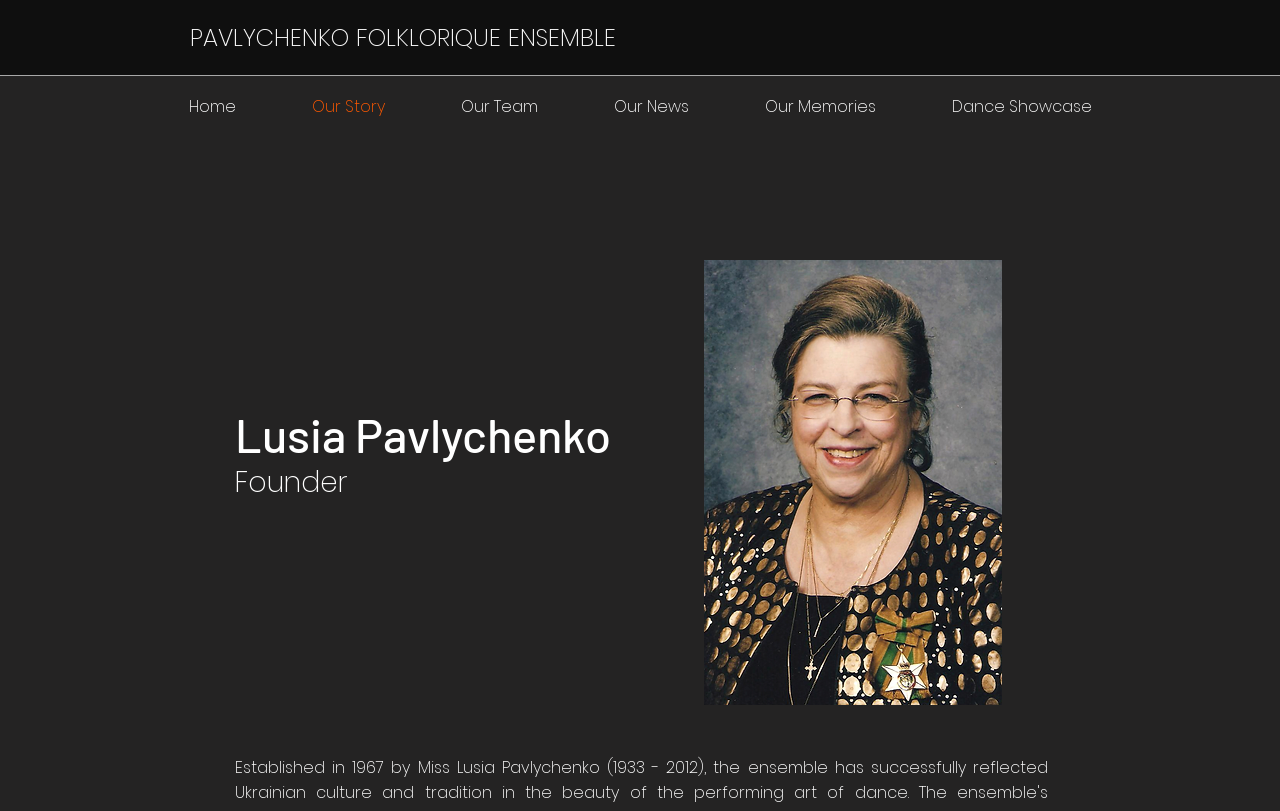Determine the bounding box coordinates for the UI element with the following description: "By Erin". The coordinates should be four float numbers between 0 and 1, represented as [left, top, right, bottom].

None